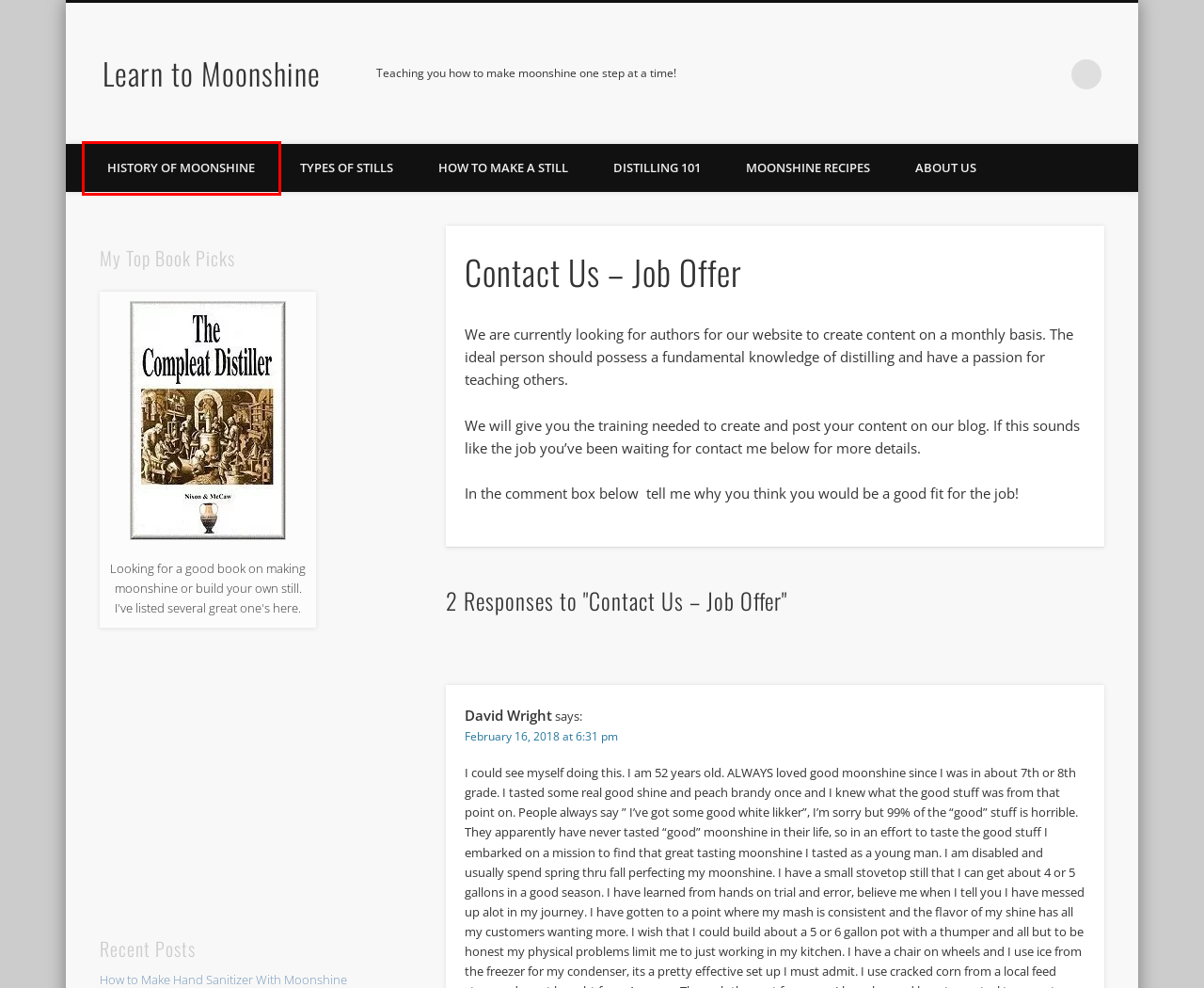Given a screenshot of a webpage with a red bounding box highlighting a UI element, determine which webpage description best matches the new webpage that appears after clicking the highlighted element. Here are the candidates:
A. How To Make A Still – Learn to Moonshine
B. Types of Stills – Learn to Moonshine
C. About Us – Learn to Moonshine
D. The 5 Best Books To Learn How To Make Moonshine! – Learn to Moonshine
E. Learn to Moonshine – Teaching you how to make moonshine one step at a time!
F. Moonshine Recipes – Learn to Moonshine
G. History of Moonshine – Learn to Moonshine
H. Distilling 101 – Learn to Moonshine

G